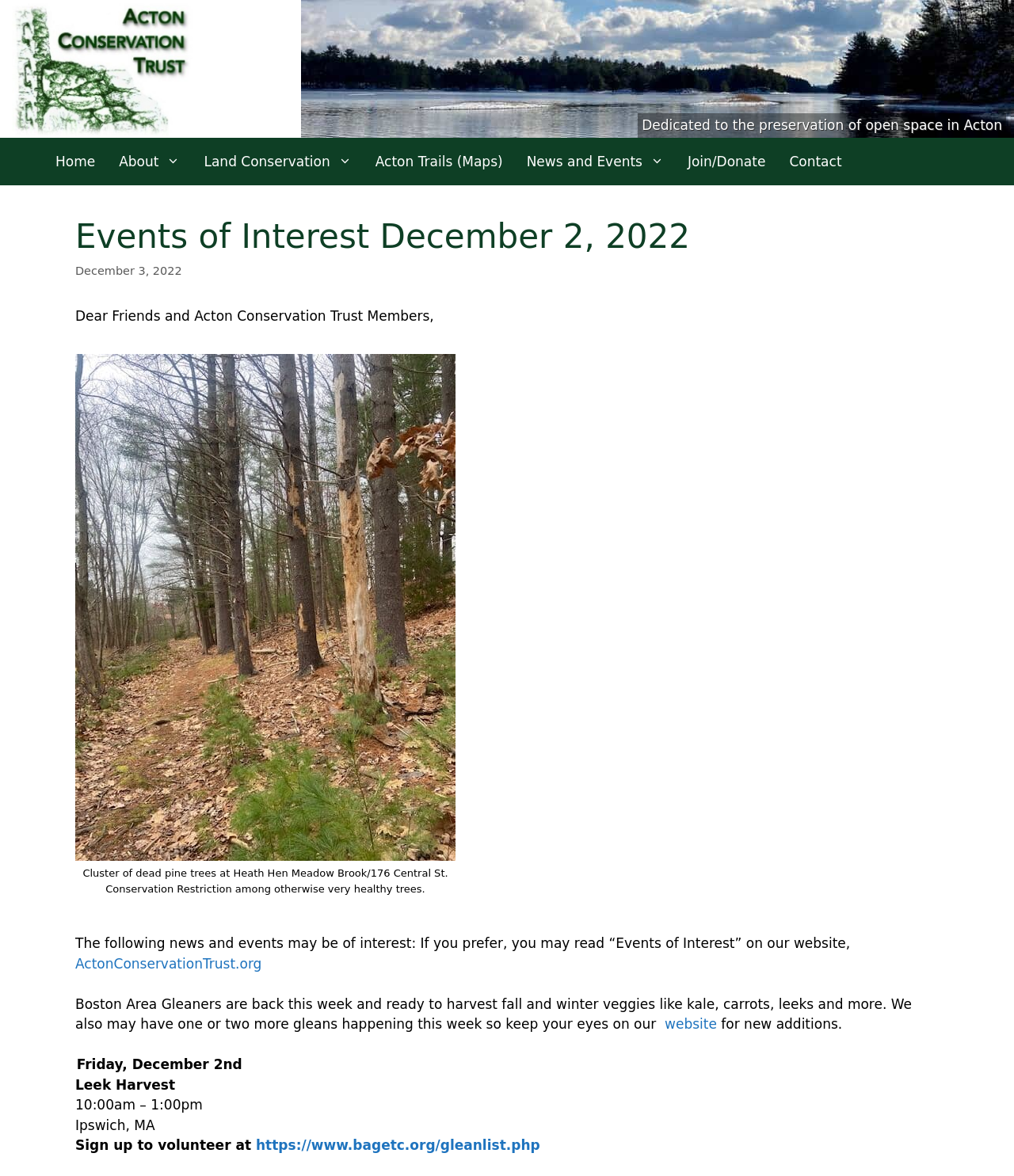How many links are in the navigation menu?
Using the information presented in the image, please offer a detailed response to the question.

The navigation menu is located below the banner section and contains 7 links: 'Home', 'About', 'Land Conservation', 'Acton Trails (Maps)', 'News and Events', 'Join/Donate', and 'Contact'.